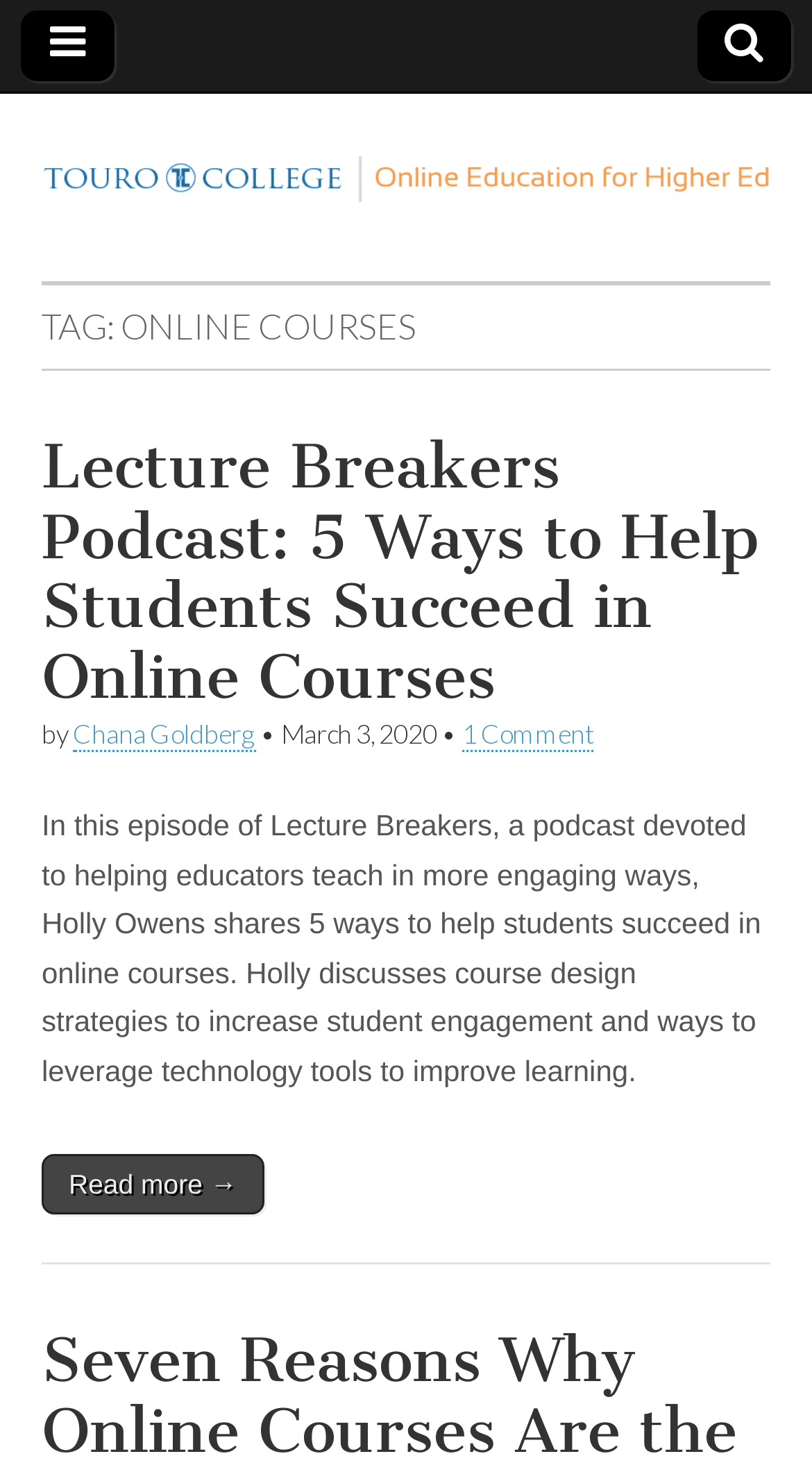When was the blog post published?
Can you give a detailed and elaborate answer to the question?

I determined the publication date of the blog post by looking at the time element with the text 'March 3, 2020' which appears below the author's name.